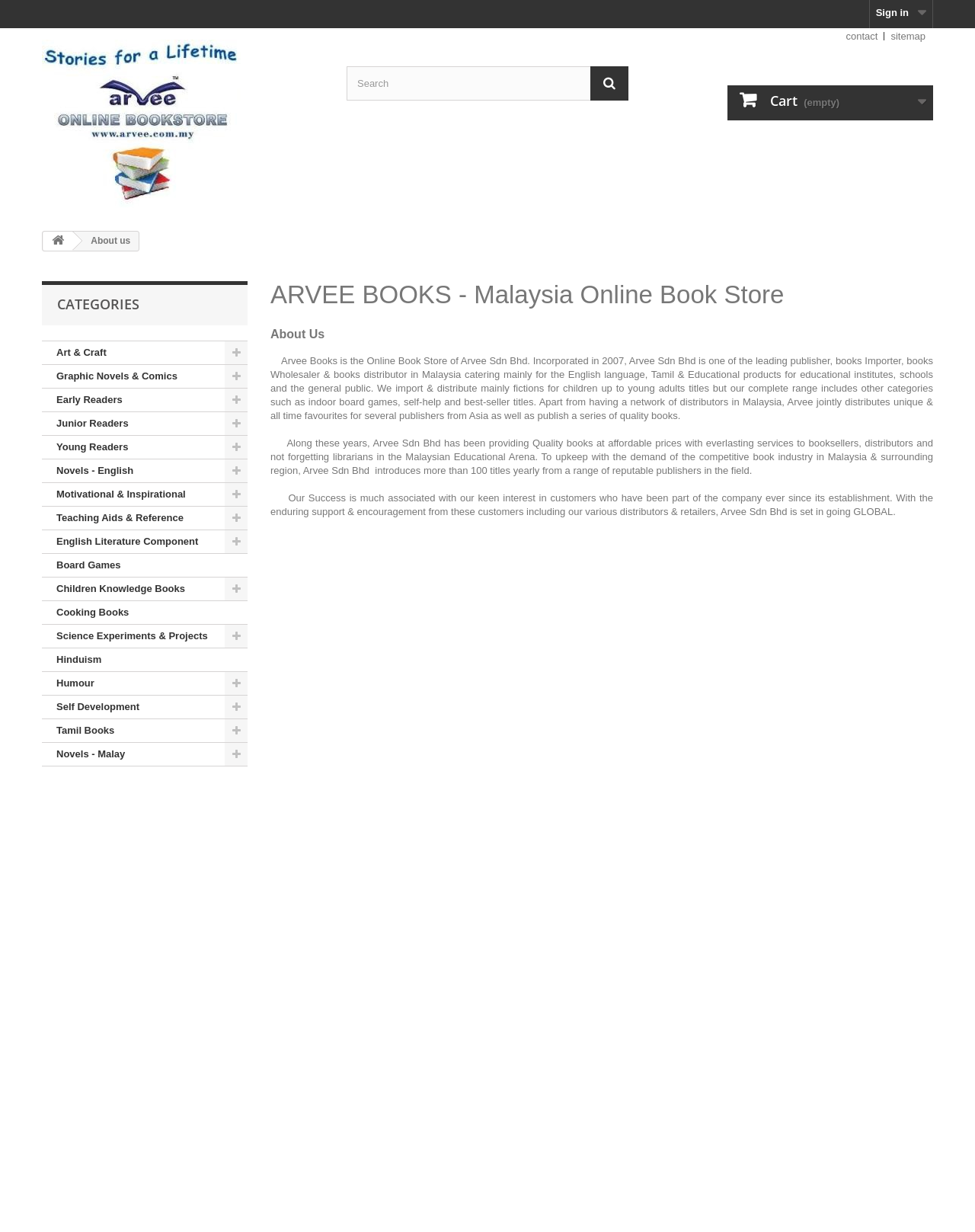Provide the bounding box coordinates of the area you need to click to execute the following instruction: "Search for a book".

[0.355, 0.054, 0.645, 0.082]